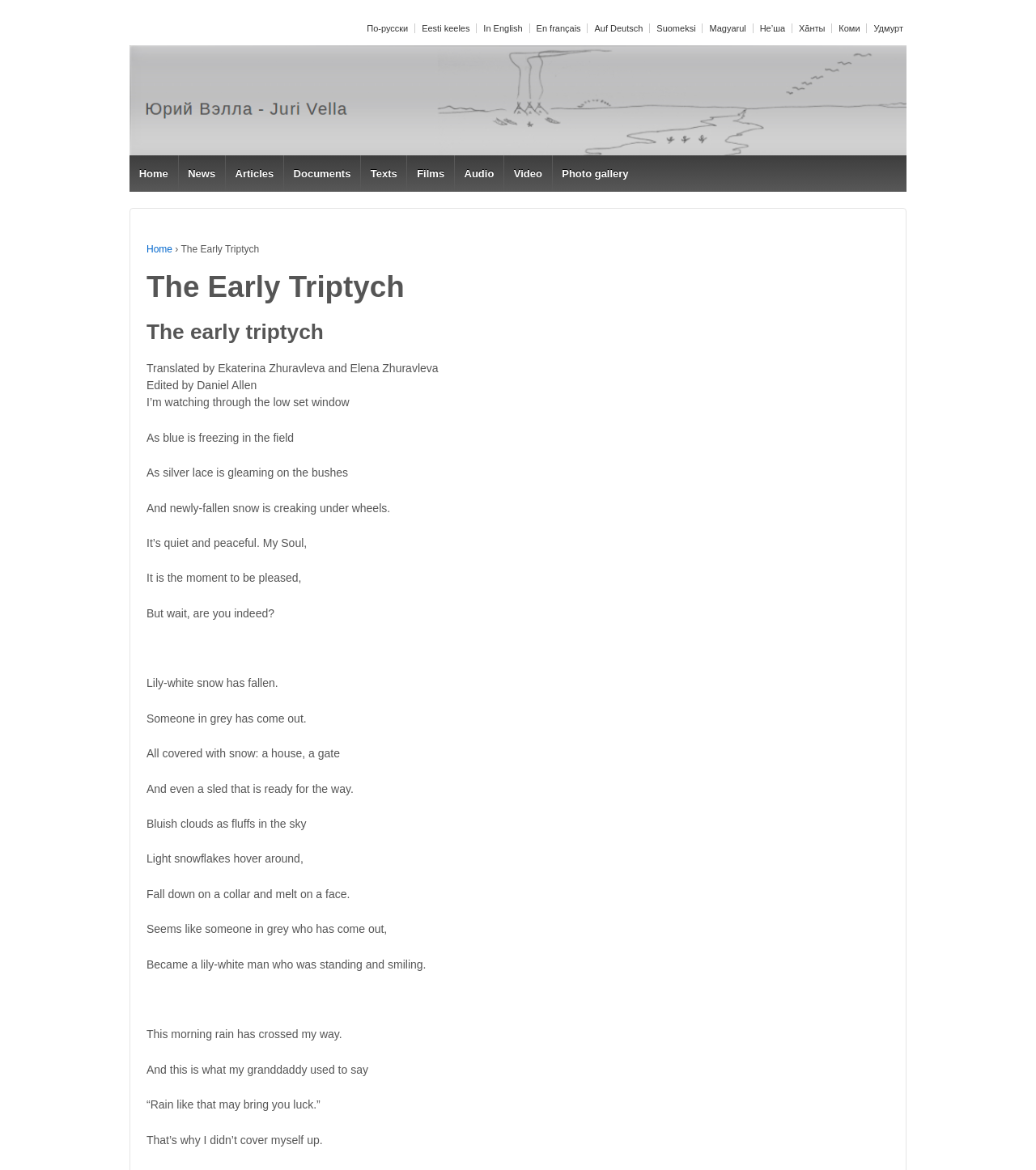Describe all the significant parts and information present on the webpage.

This webpage is about "The Early Triptych" by Juri Vella ENG. At the top, there are multiple language options, including Russian, Estonian, English, French, German, Finnish, Hungarian, and others, arranged horizontally from left to right. Below the language options, there is a link to "Juri Vella ENG" with an accompanying image.

On the left side of the page, there is a vertical navigation menu with links to "Home", "News", "Articles", "Documents", "Texts", "Films", "Audio", "Video", and "Photo gallery". 

The main content of the page is a poem, "The Early Triptych", which is divided into several stanzas. The poem is translated by Ekaterina Zhuravleva and Elena Zhuravleva, and edited by Daniel Allen. The text is arranged in a single column, with each line of the poem on a new line. The poem describes a peaceful winter scene, with snow, blue skies, and a person in grey who becomes a "lily-white man" standing and smiling. The poem also mentions rain and a granddaddy's saying about rain bringing luck.